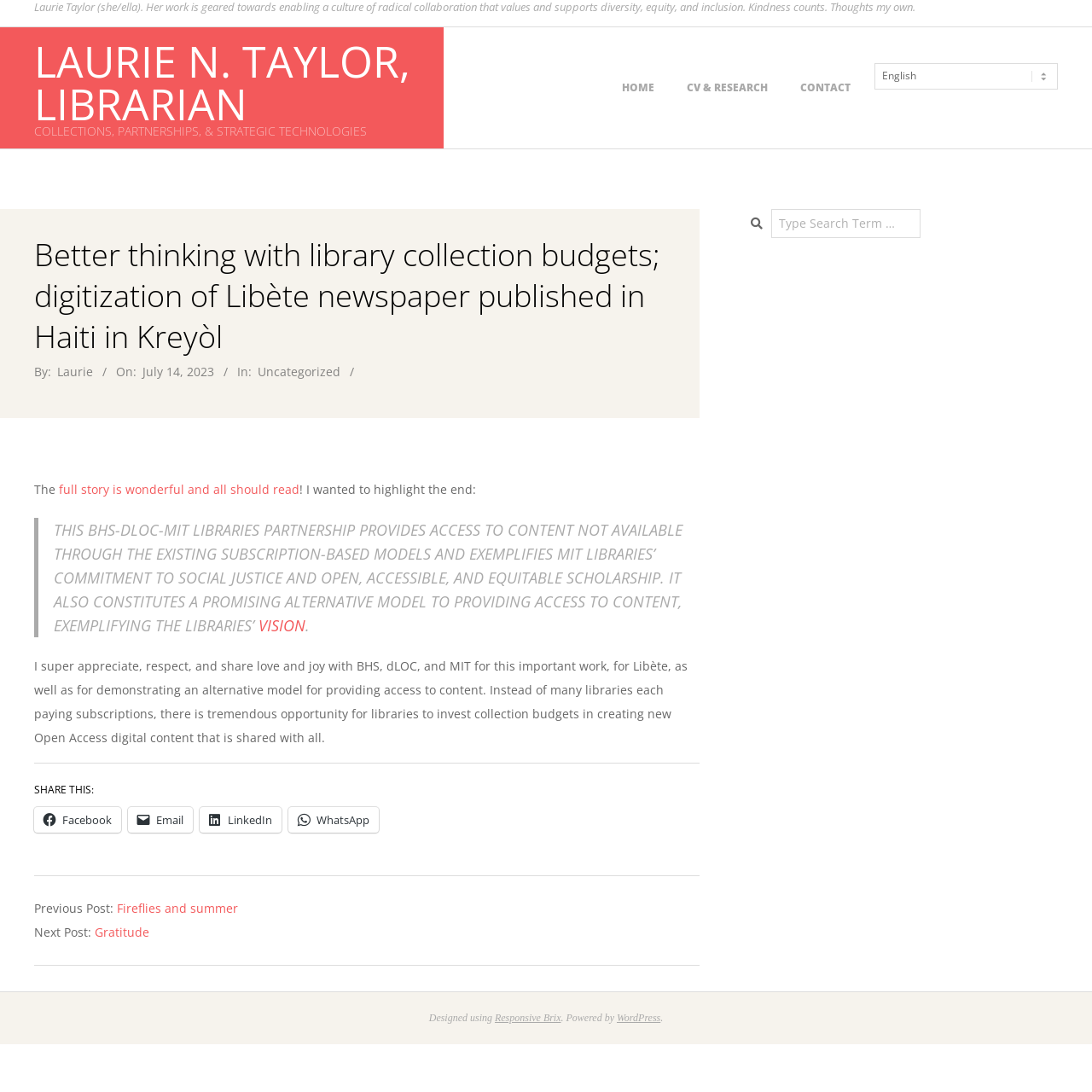What is the name of the librarian?
Using the image, provide a concise answer in one word or a short phrase.

Laurie N. Taylor